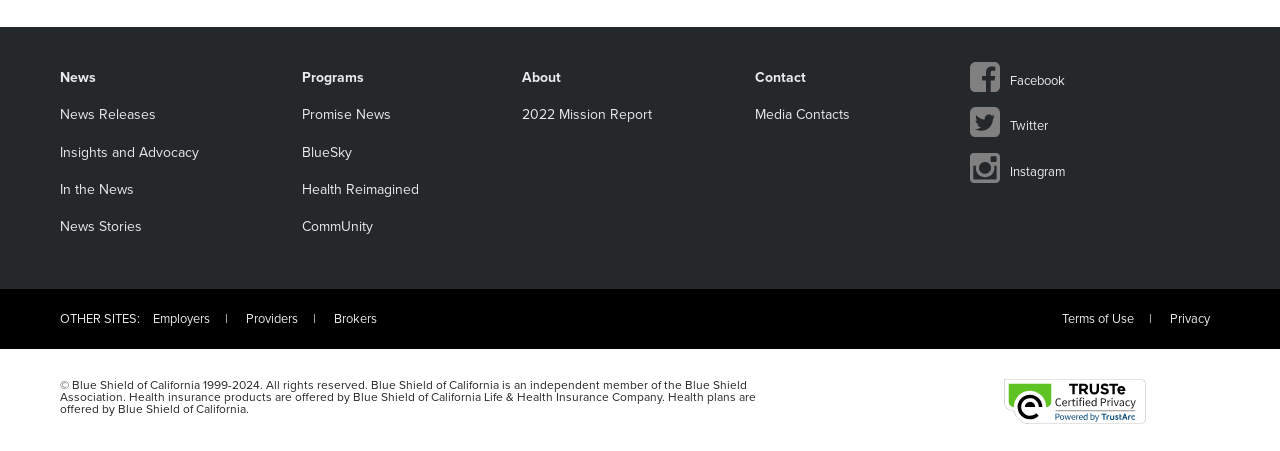How many social media links are available?
Kindly offer a comprehensive and detailed response to the question.

I counted the number of social media links available on the webpage, which are Facebook, Twitter, and Instagram, and found that there are 3 social media links.